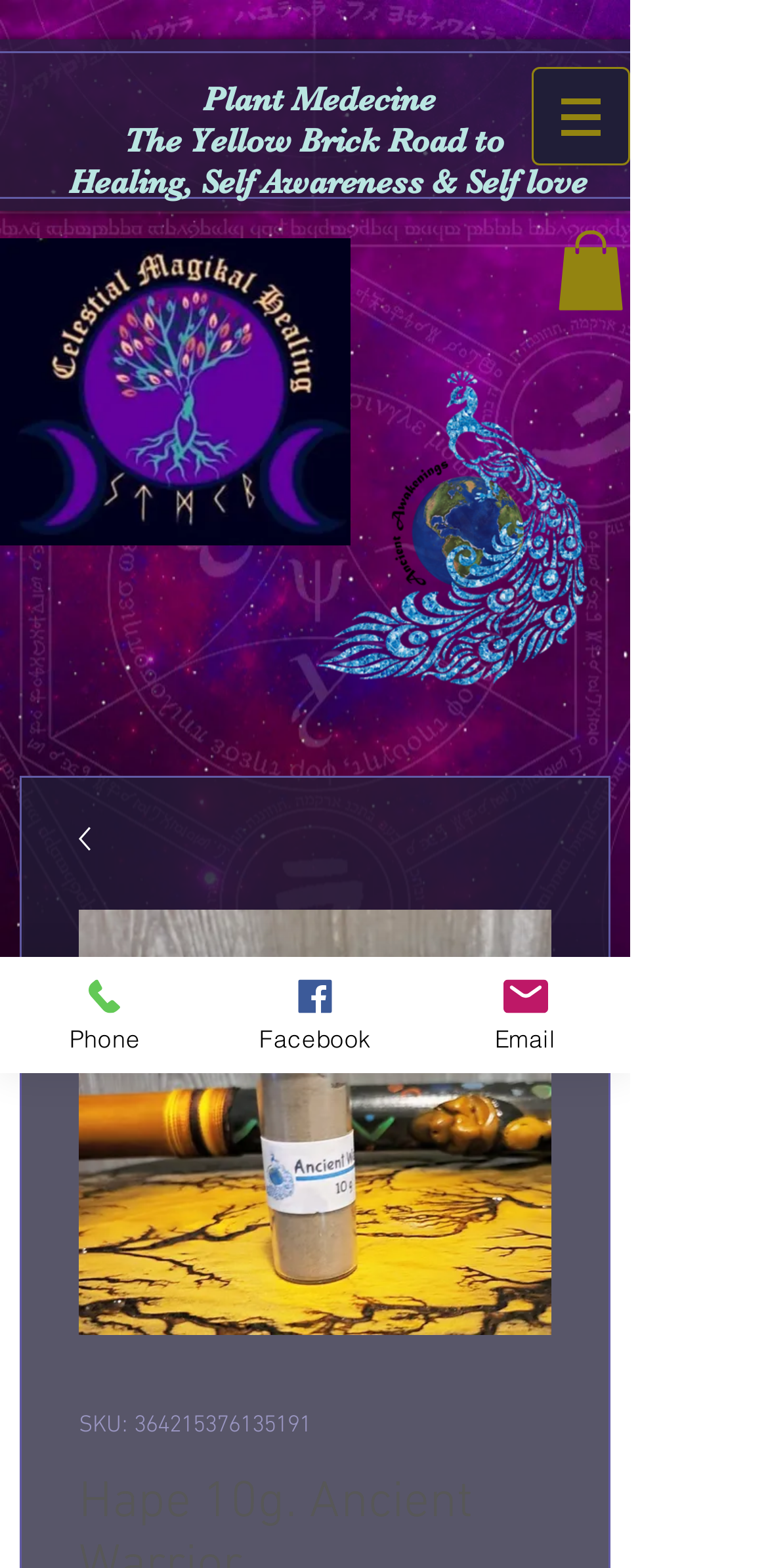Provide a single word or phrase to answer the given question: 
What is the shape of the logo in the top-right corner?

Circular